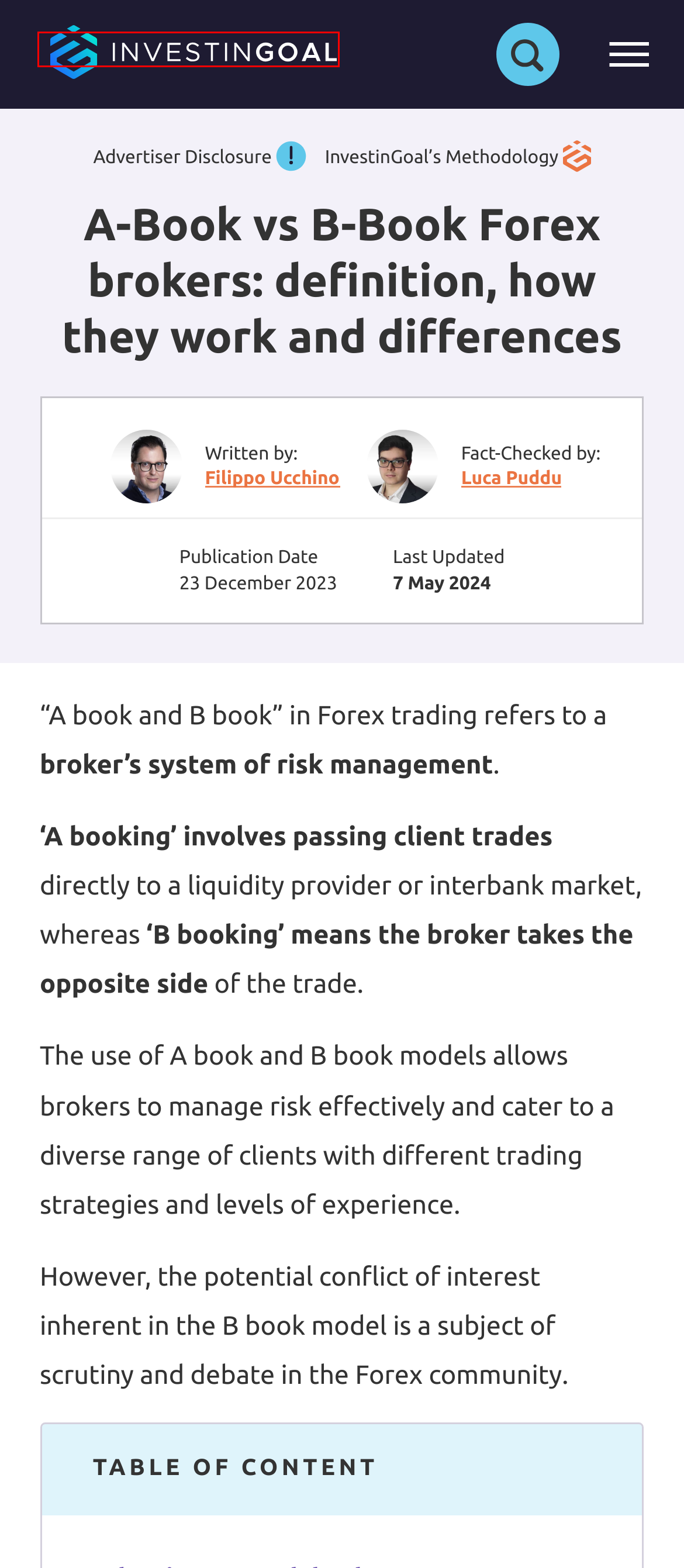You are provided with a screenshot of a webpage containing a red rectangle bounding box. Identify the webpage description that best matches the new webpage after the element in the bounding box is clicked. Here are the potential descriptions:
A. Filippo Ucchino: CEO and Brokerage Expert | InvestinGoal
B. InvestinGoal: Compare Online Brokers & Trading Platforms
C. 10 Best Forex Brokers and Platforms (2024) | InvestinGoal
D. Luca Puddu | Broker Expert | InvestinGoal
E. InvestinGoal: Online-Broker und Handelsplattformen Vergleichen
F. Non Dealing Desk Broker: what is and how it works | InvestinGoal
G. InvestinGoal: Compara Brókers en línea y Plataformas de Trading
H. InvestinGoal: Vergelijk Online Brokers & Trading Platformen

B